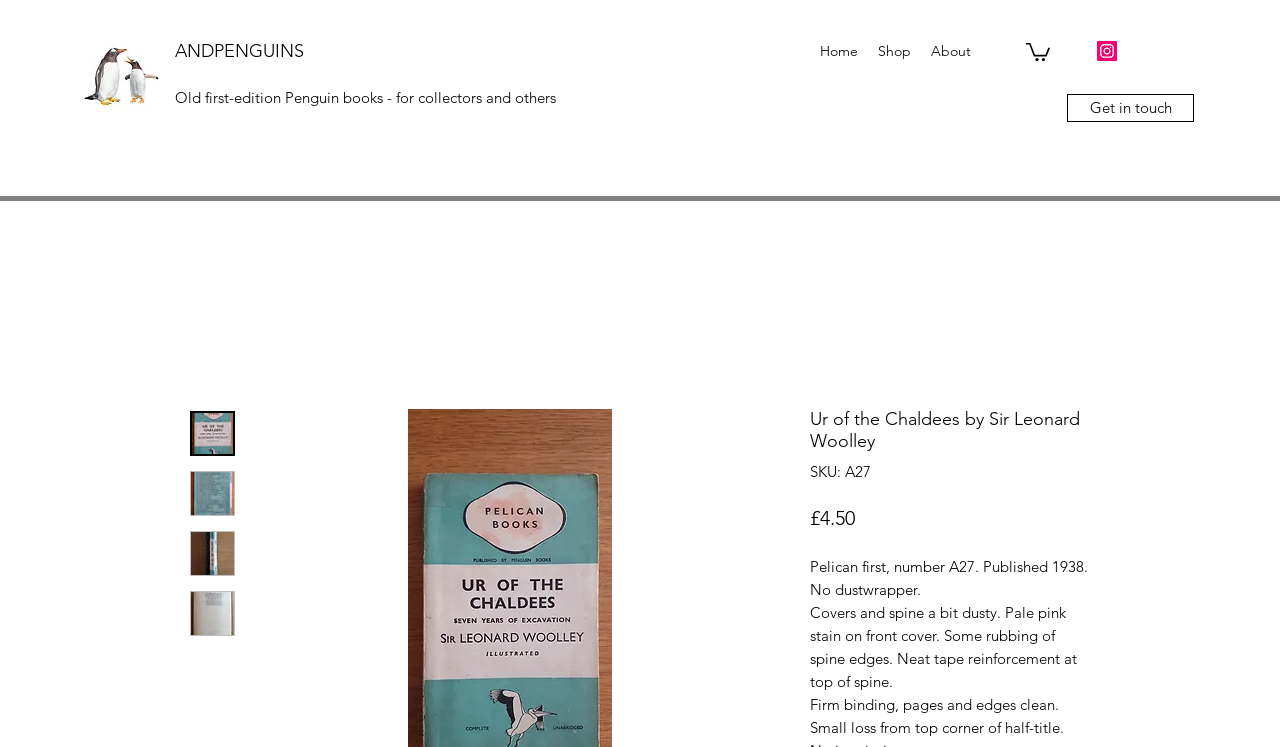Find the bounding box coordinates for the HTML element specified by: "Outdoor Survival Gear".

None